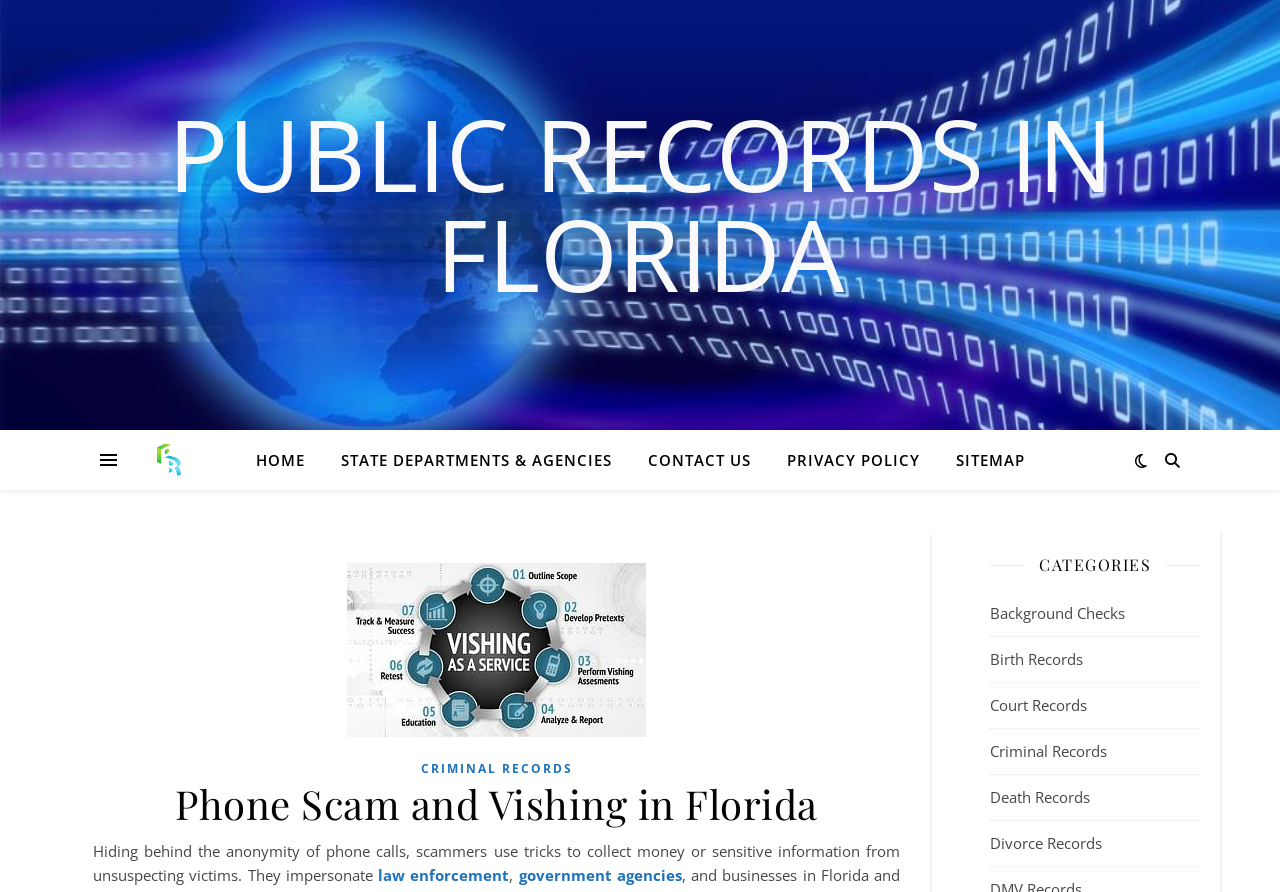What type of records can be found on this website?
Answer the question with a single word or phrase by looking at the picture.

Criminal Records, Birth Records, etc.